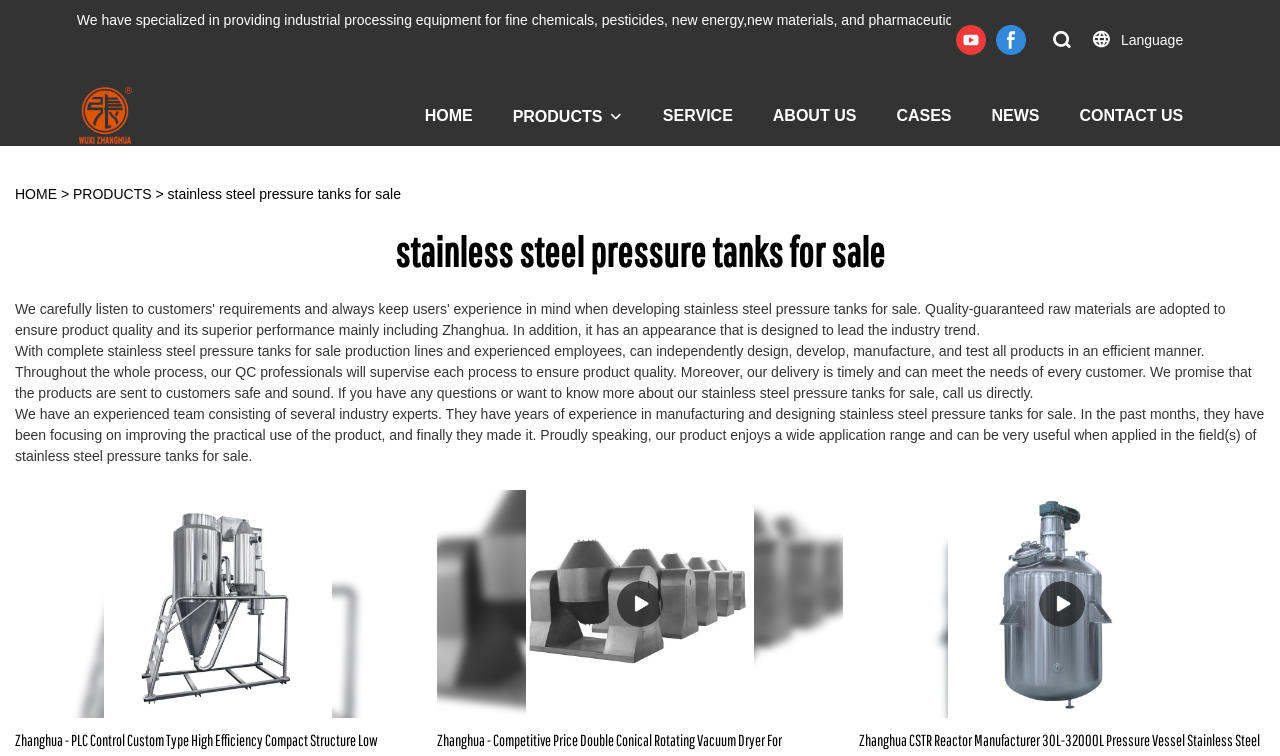What products does the company provide?
Please use the image to provide an in-depth answer to the question.

I found this information by looking at the heading on the webpage, which says 'stainless steel pressure tanks for sale'. Additionally, the text below the heading mentions that the company provides industrial processing equipment for various industries, and the products listed below, such as PLC Control Custom Type High Efficiency Compact Structure Low Temperature Airflow Spray Dryer, also support this answer.